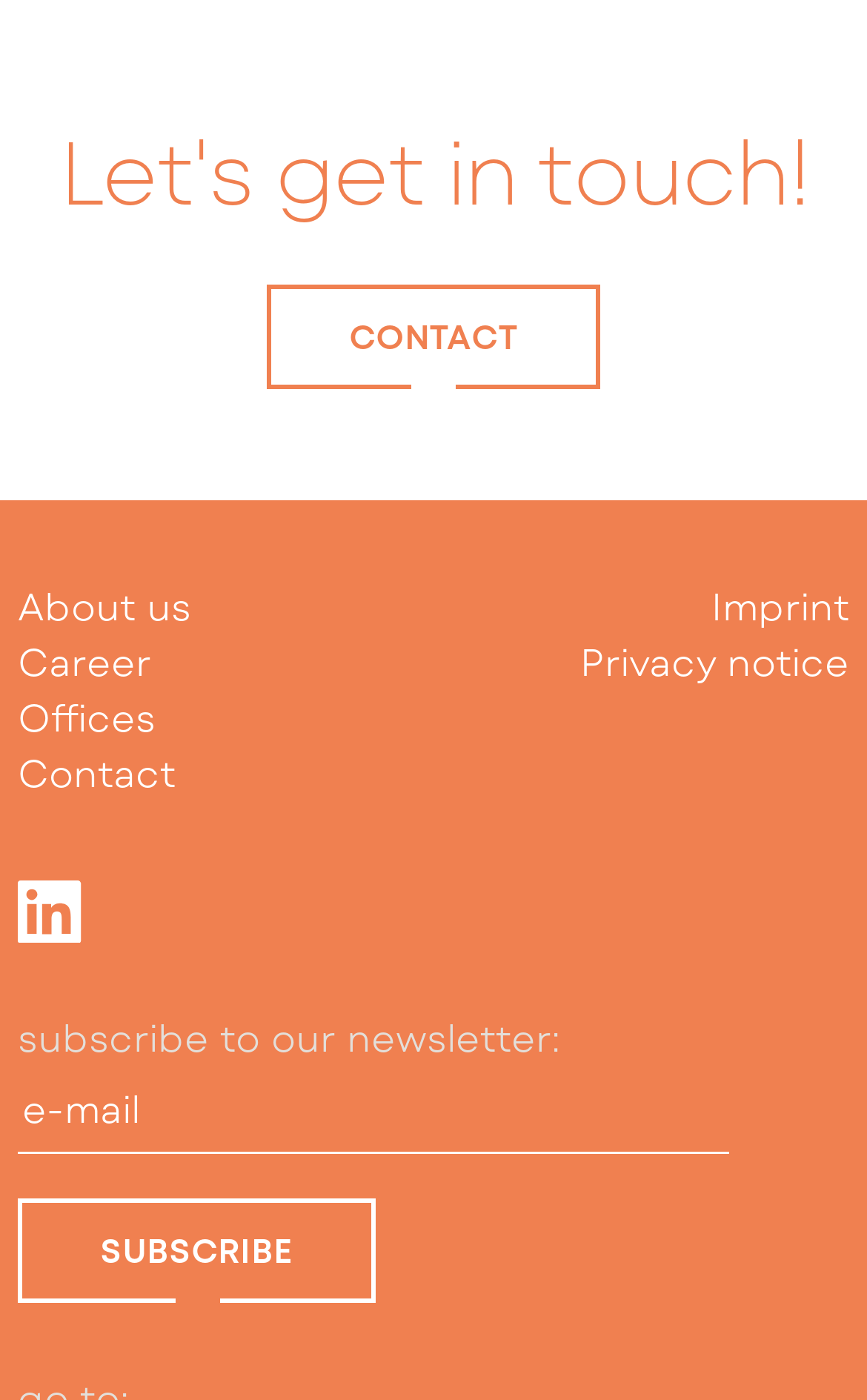Can you identify the bounding box coordinates of the clickable region needed to carry out this instruction: 'Click on About us'? The coordinates should be four float numbers within the range of 0 to 1, stated as [left, top, right, bottom].

[0.021, 0.415, 0.221, 0.447]